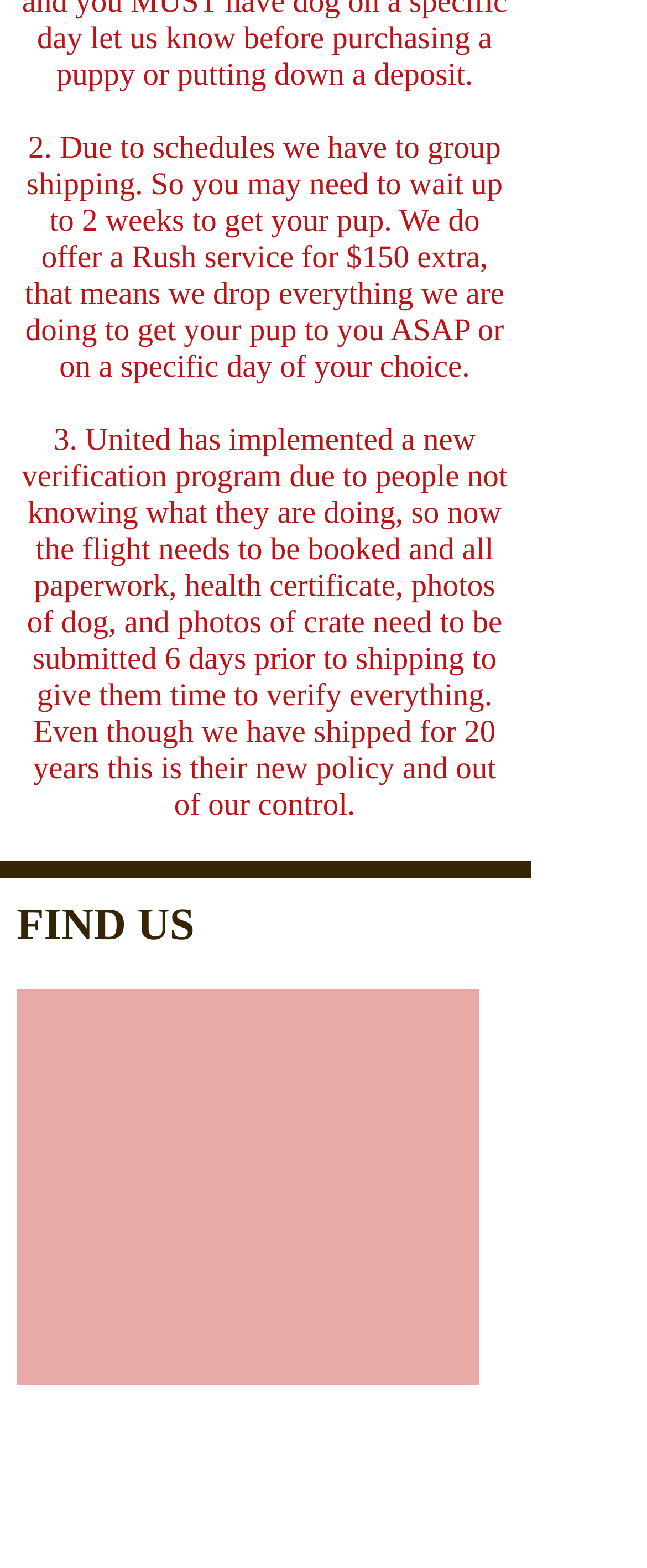What is the maximum wait time for shipping?
Using the image as a reference, give an elaborate response to the question.

According to the text, 'Due to schedules we have to group shipping. So you may need to wait up to 2 weeks to get your pup.' This indicates that the maximum wait time for shipping is 2 weeks.